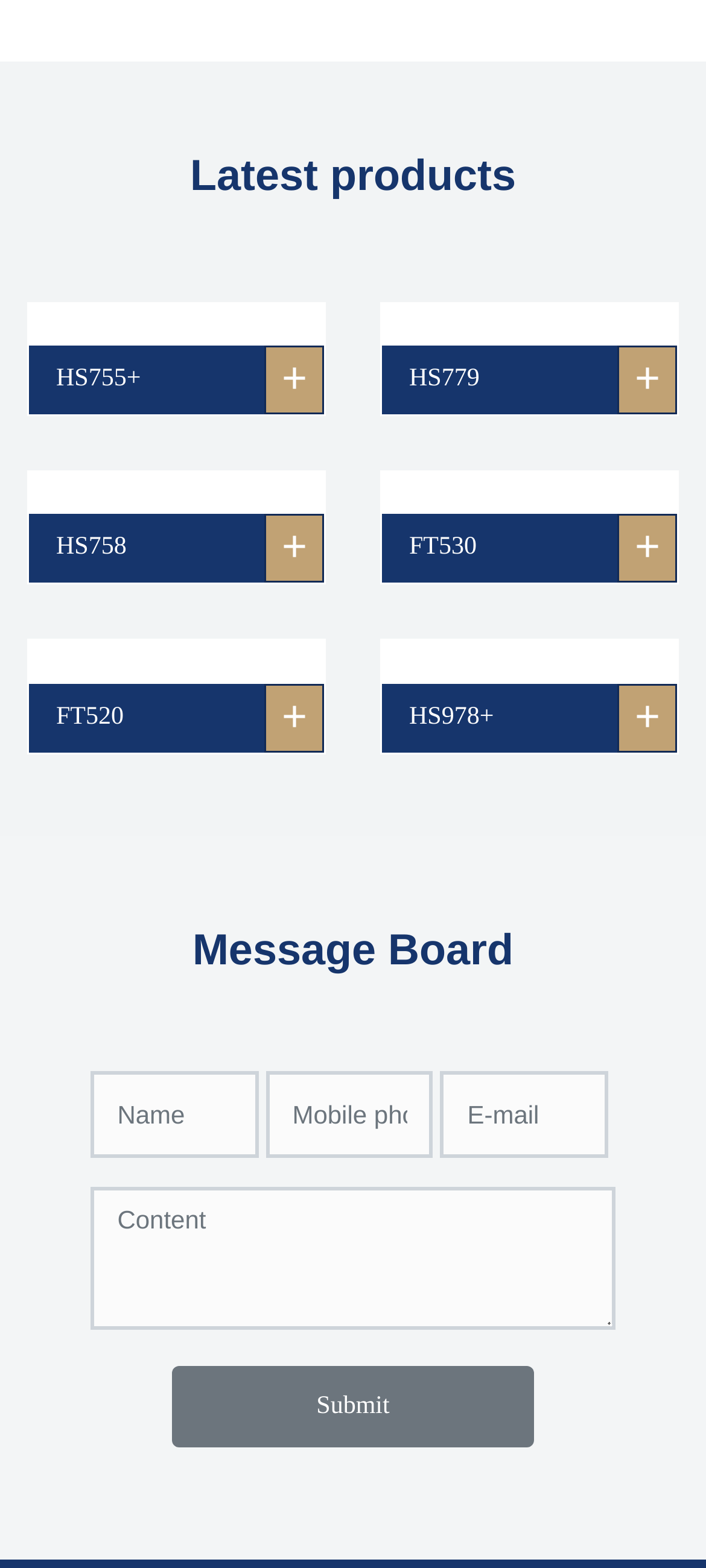Can you find the bounding box coordinates for the element to click on to achieve the instruction: "Submit the form"?

[0.244, 0.871, 0.756, 0.923]